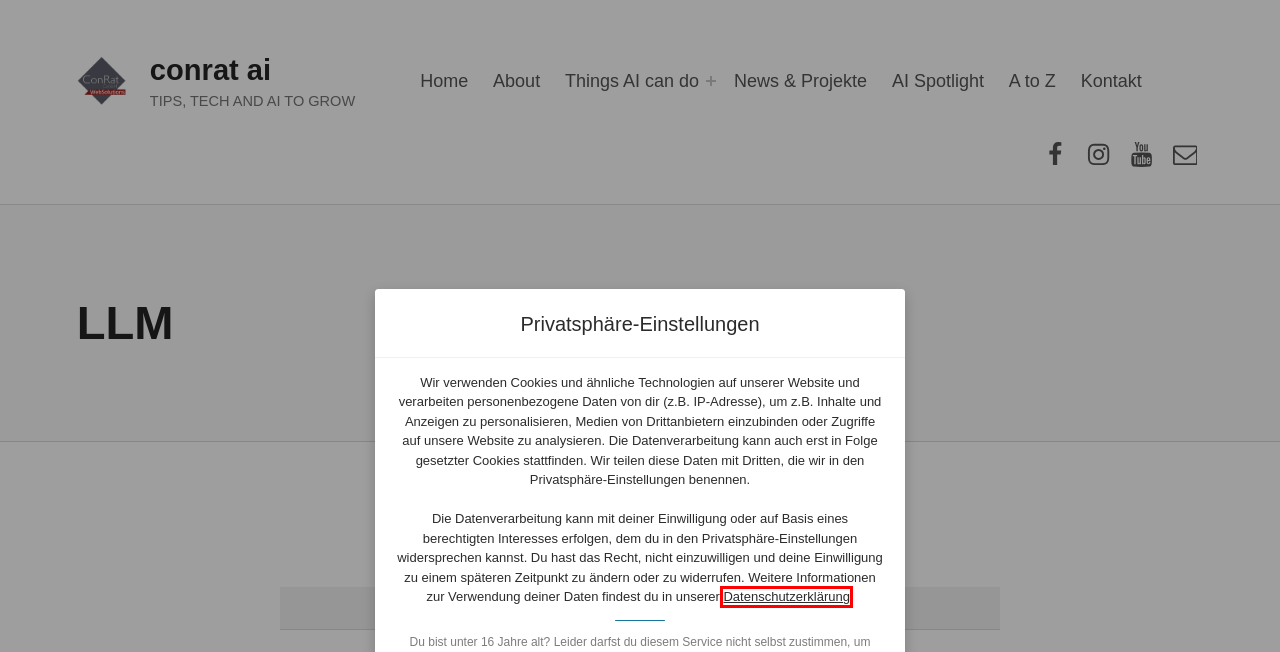Observe the provided screenshot of a webpage that has a red rectangle bounding box. Determine the webpage description that best matches the new webpage after clicking the element inside the red bounding box. Here are the candidates:
A. Kontakt – conrat ai
B. AI Spotlight – conrat ai
C. News & Projekte – conrat ai
D. conrat ai – Tips, Tech and AI to grow
E. Datenschutz – conrat ai
F. The A to Z of Artificial Intelligence – conrat ai
G. Impressum – conrat ai
H. About – conrat ai

E